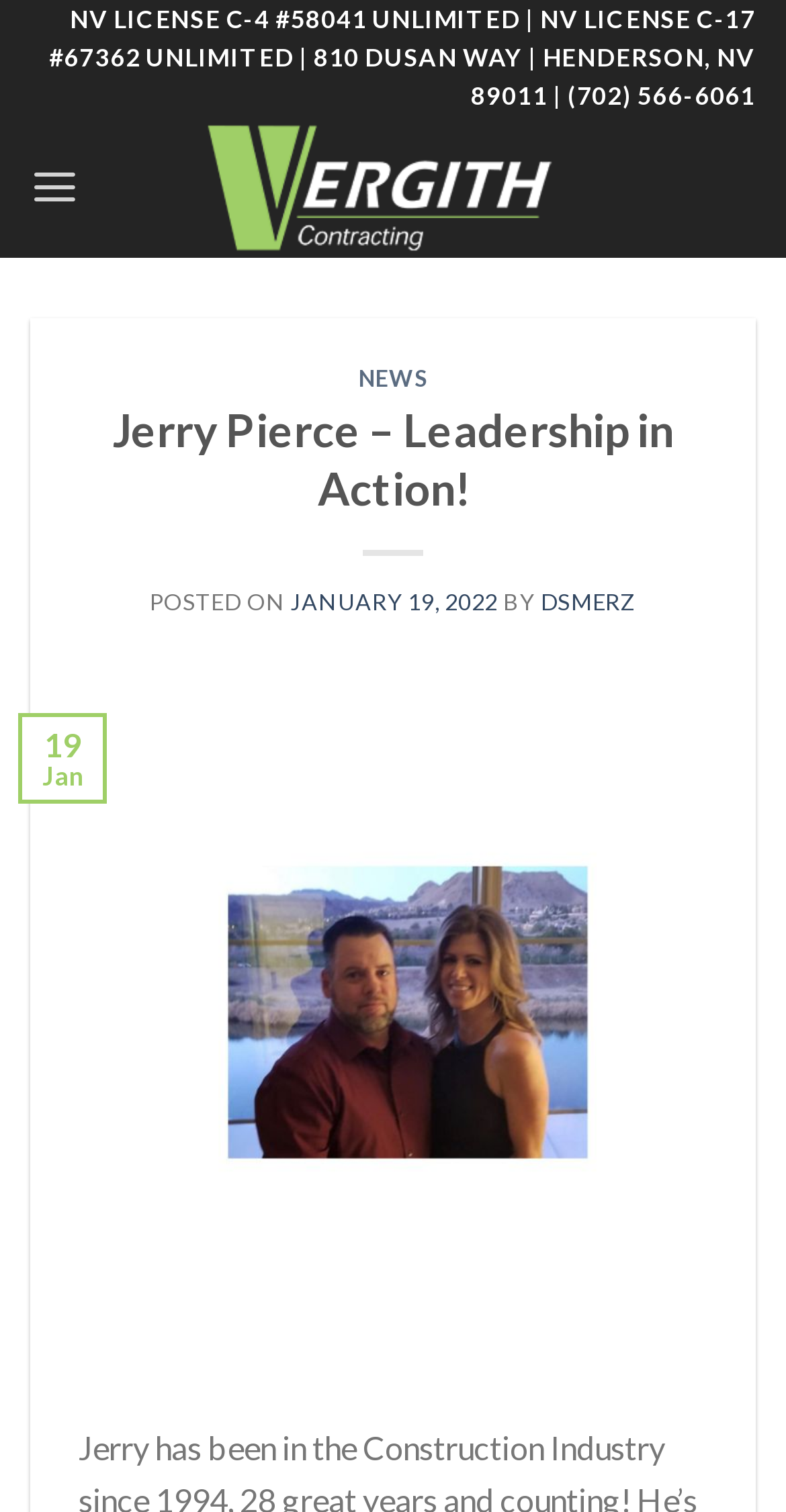What is the company name?
Please ensure your answer to the question is detailed and covers all necessary aspects.

I found the company name by looking at the link element with the text 'Vergith Contracting' and an image with the same name, which suggests that it is the company's logo and name.